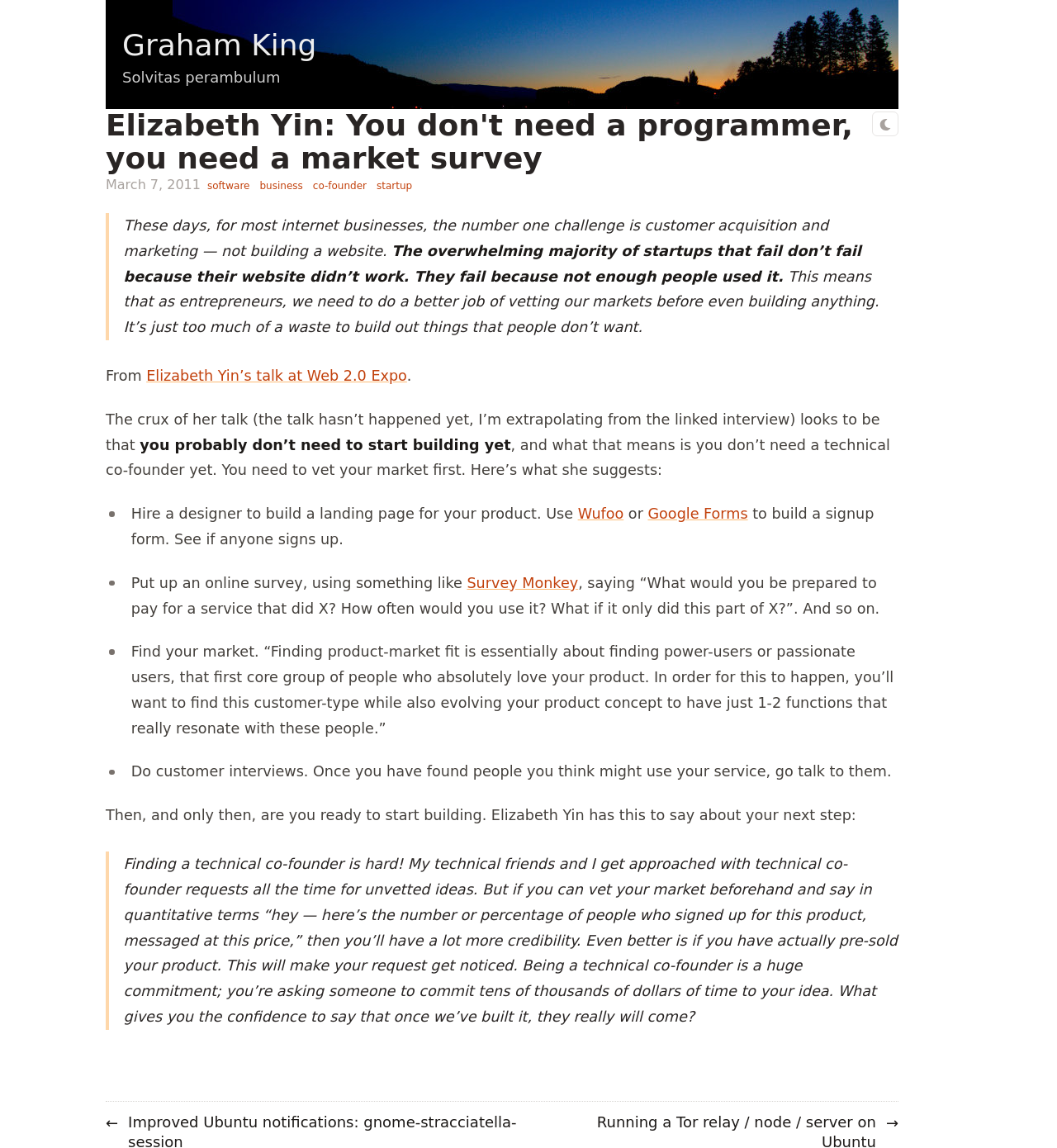Identify the bounding box of the UI element described as follows: "business". Provide the coordinates as four float numbers in the range of 0 to 1 [left, top, right, bottom].

[0.239, 0.153, 0.29, 0.17]